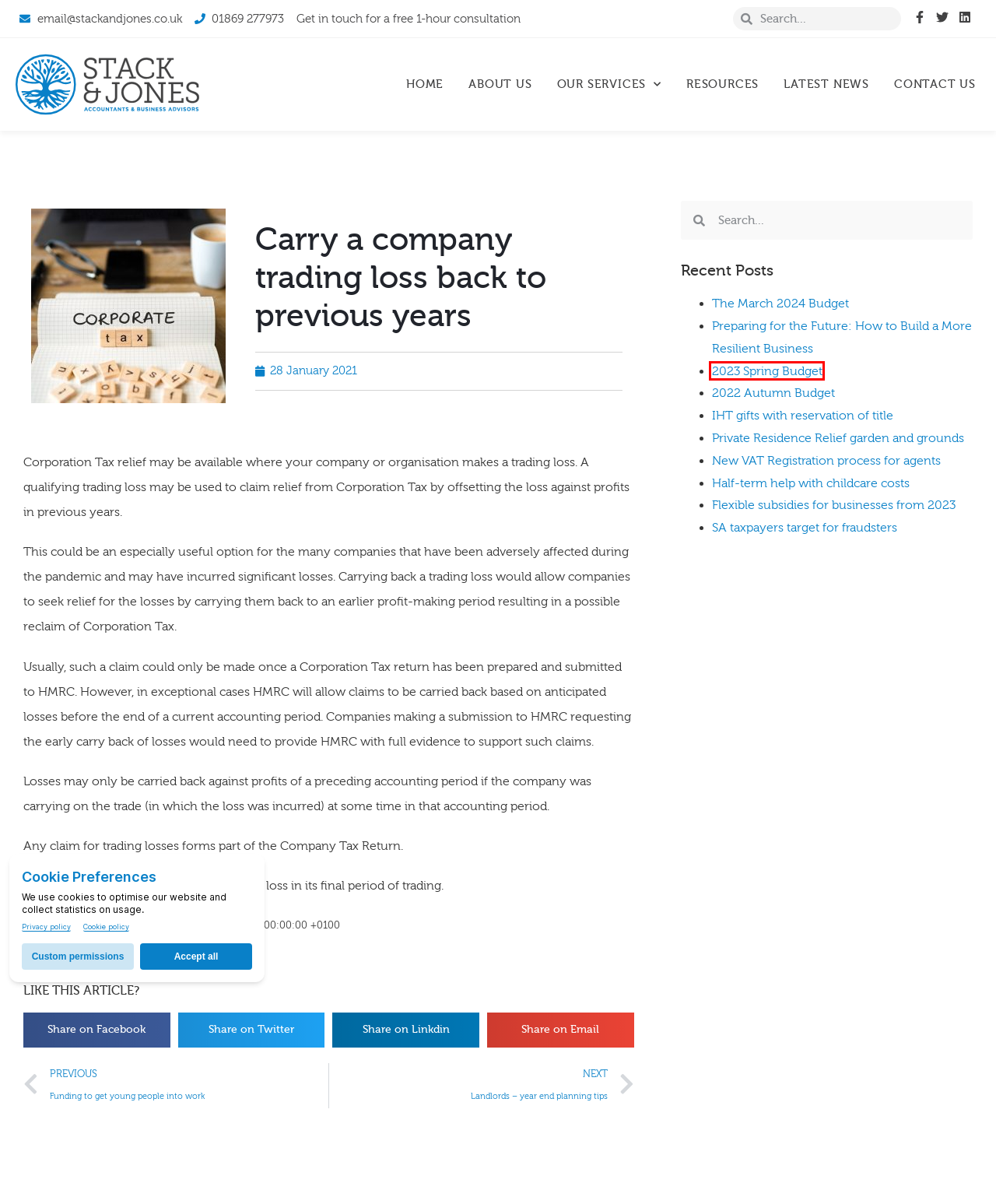You are given a screenshot of a webpage with a red rectangle bounding box around an element. Choose the best webpage description that matches the page after clicking the element in the bounding box. Here are the candidates:
A. Contact Us | Stack and Jones
B. Private Residence Relief garden and grounds | Stack and Jones
C. January 28, 2021 | Stack and Jones
D. 2023 Spring Budget | Stack and Jones
E. Flexible subsidies for businesses from 2023 | Stack and Jones
F. New VAT Registration process for agents | Stack and Jones
G. Half-term help with childcare costs | Stack and Jones
H. Stack & Jones | Accountants & Business Advisors

D